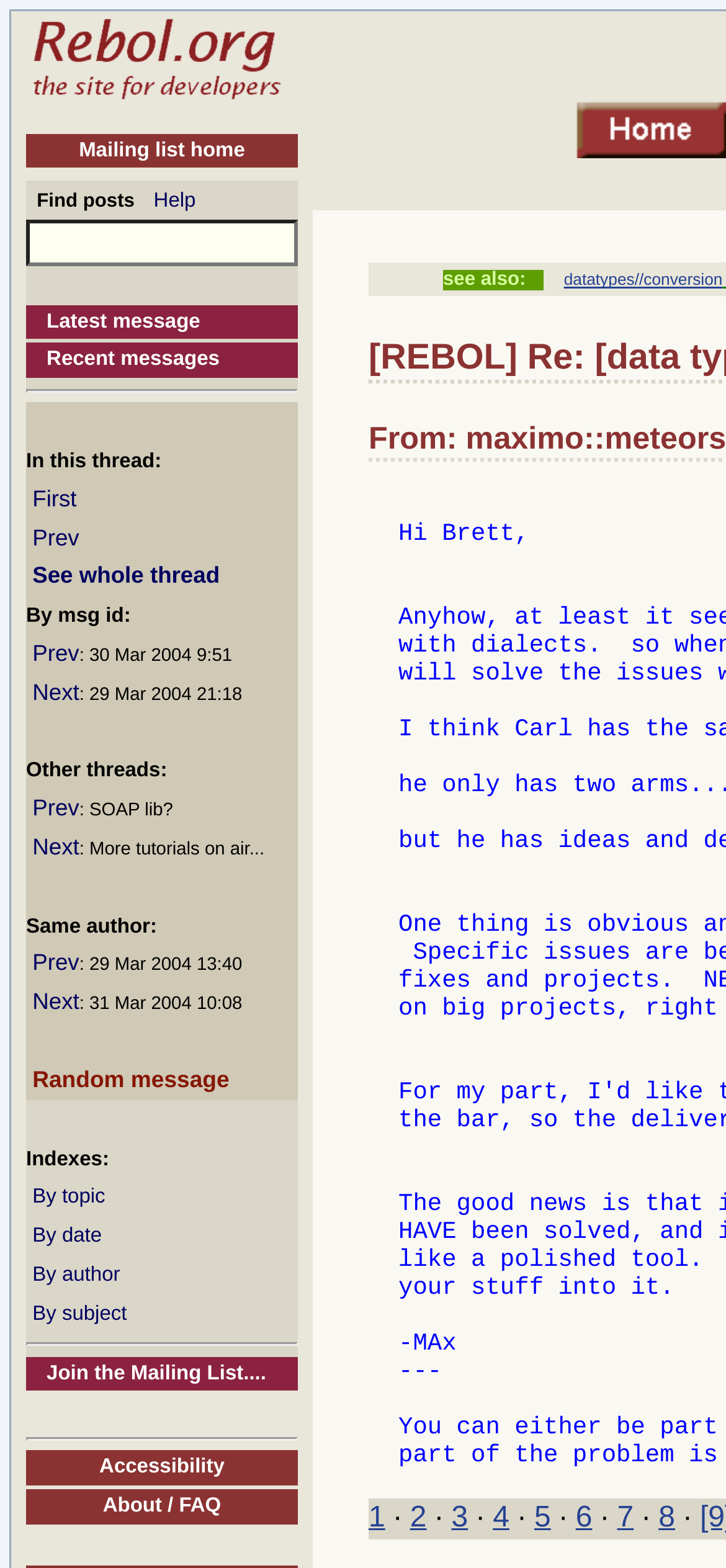Locate the bounding box coordinates of the area to click to fulfill this instruction: "Click the logo". The bounding box should be presented as four float numbers between 0 and 1, in the order [left, top, right, bottom].

[0.036, 0.057, 0.395, 0.071]